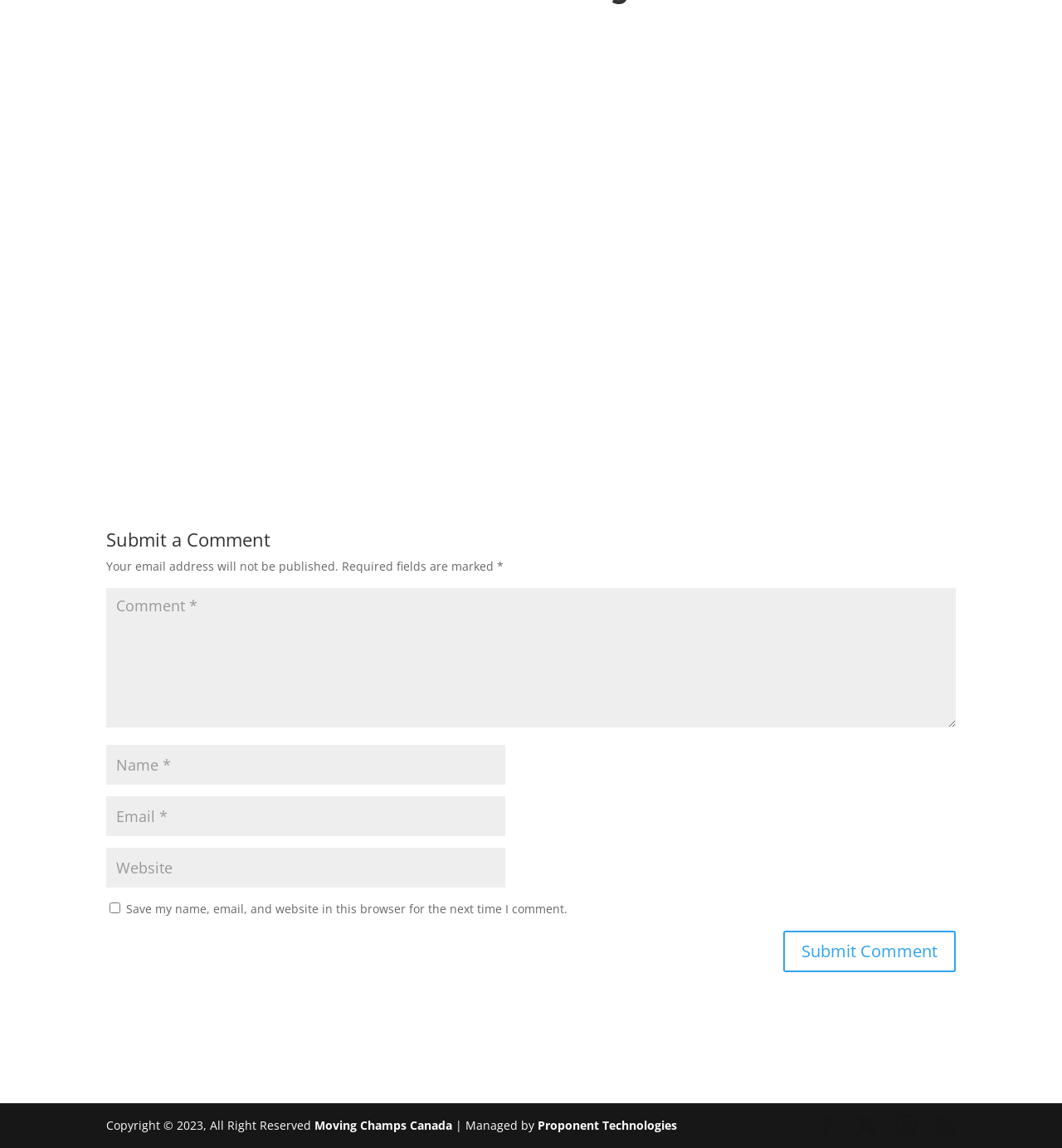Pinpoint the bounding box coordinates of the area that must be clicked to complete this instruction: "Click on the link to learn how to organize a home library".

[0.099, 0.107, 0.338, 0.245]